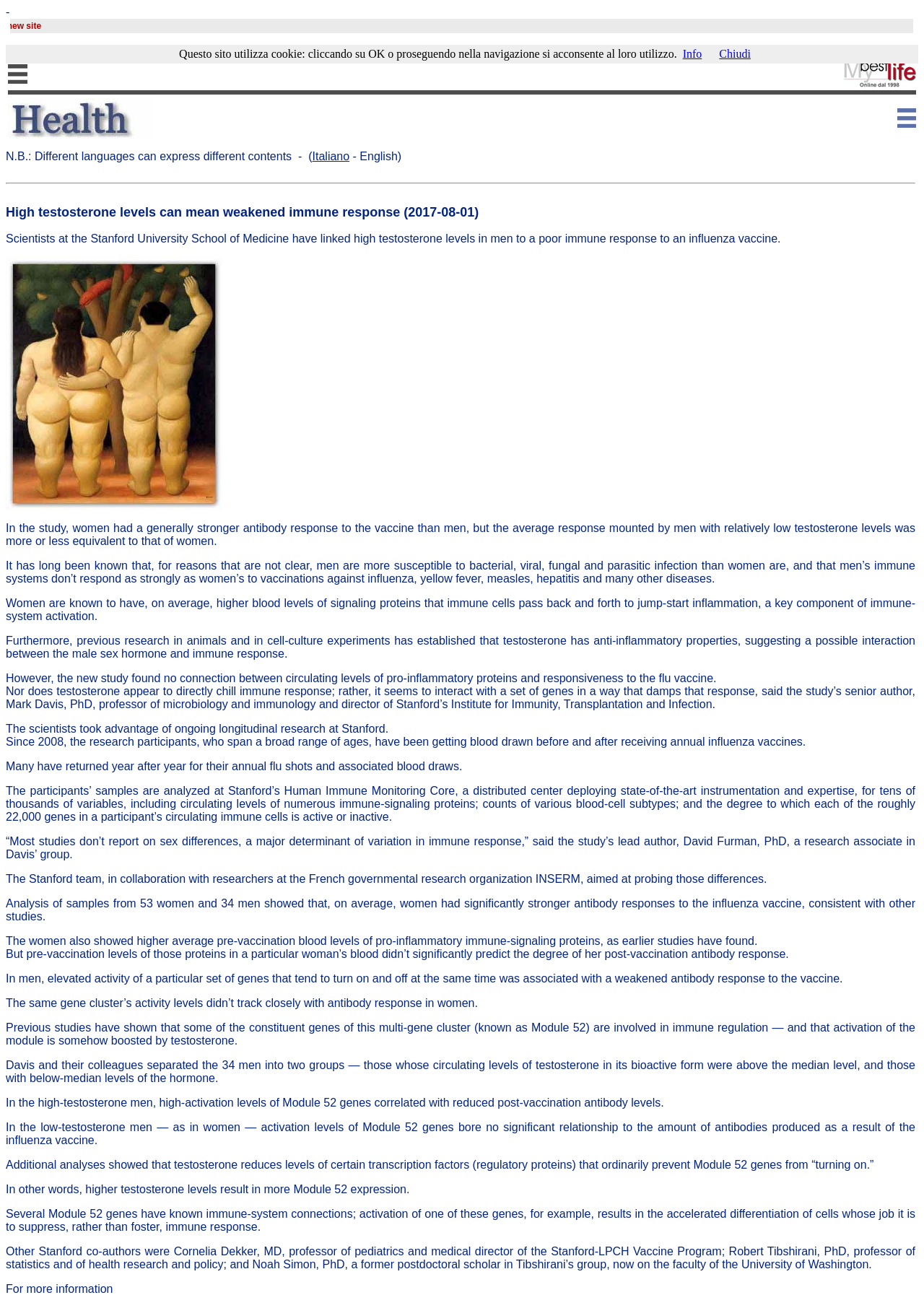Given the webpage screenshot, identify the bounding box of the UI element that matches this description: "Italiano".

[0.338, 0.116, 0.378, 0.125]